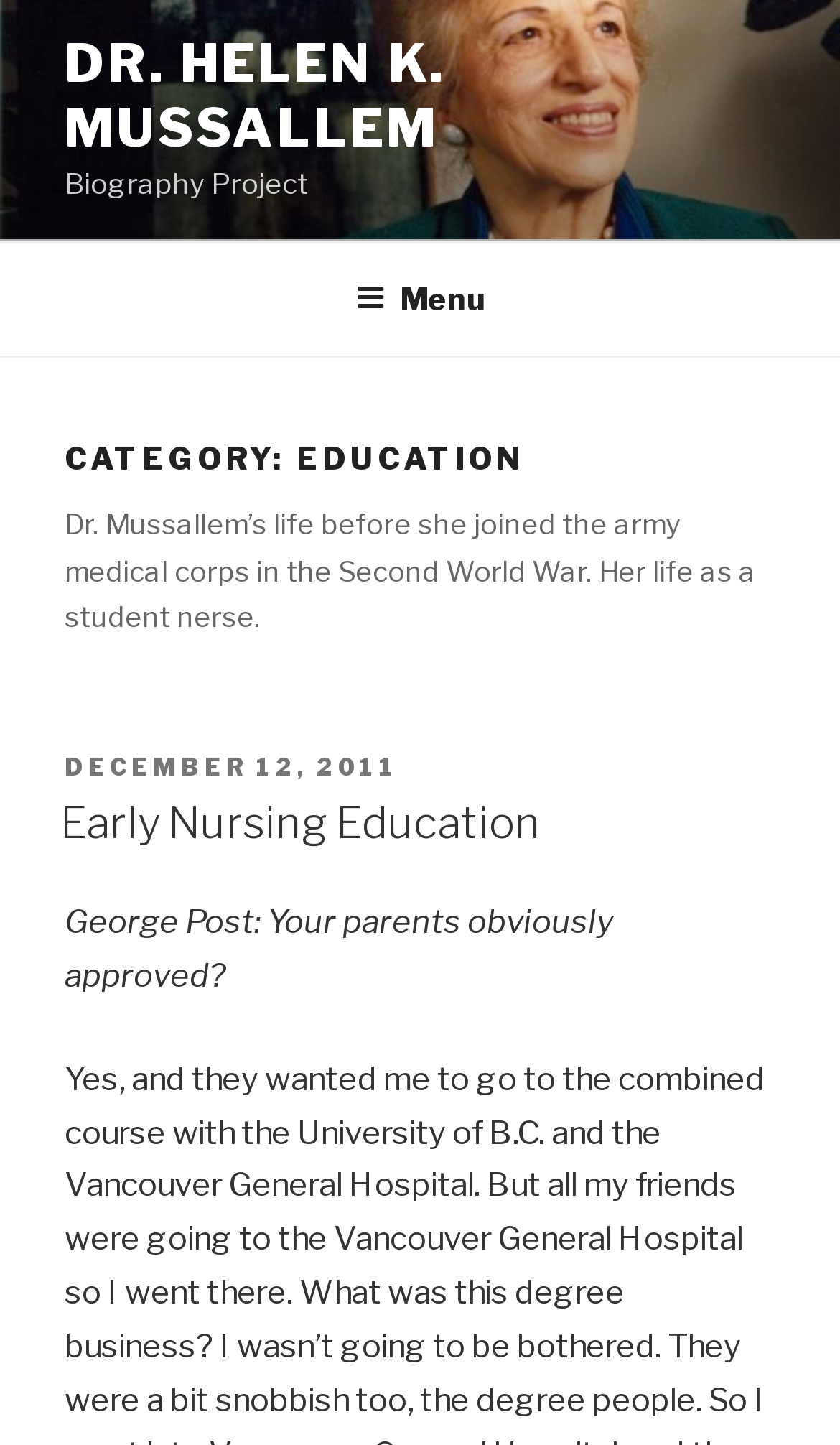What is the title of the first section of the biography?
Offer a detailed and exhaustive answer to the question.

The answer can be found by looking at the heading element with the text 'Early Nursing Education' and the link element with the same text. This suggests that the first section of the biography is titled 'Early Nursing Education'.